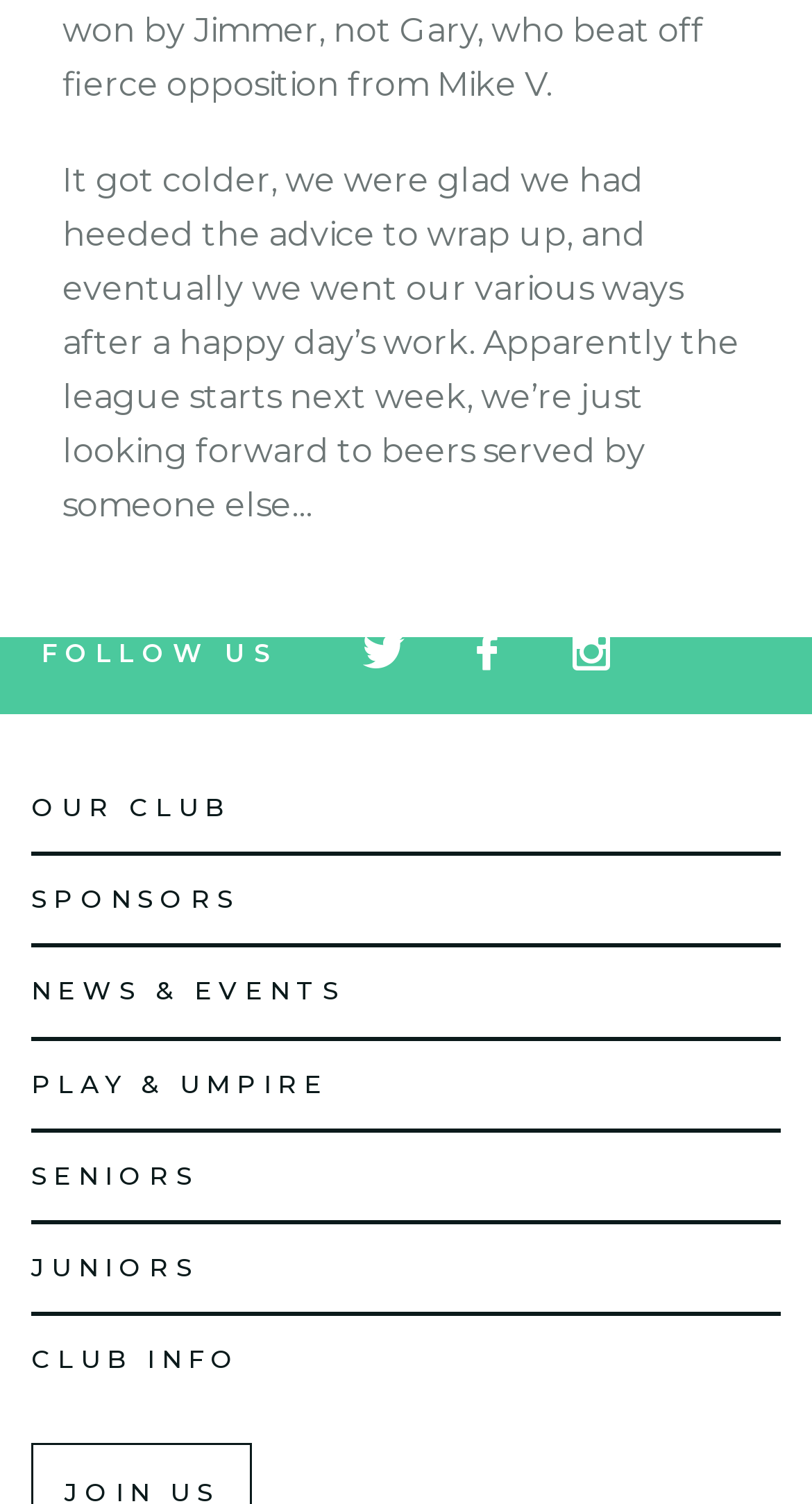Please provide a comprehensive response to the question below by analyzing the image: 
What are the main categories on the webpage?

The main categories on the webpage are represented by headings, which are 'OUR CLUB', 'SPONSORS', 'NEWS & EVENTS', 'PLAY & UMPIRE', 'SENIORS', 'JUNIORS', and 'CLUB INFO'. These categories are listed vertically on the webpage.